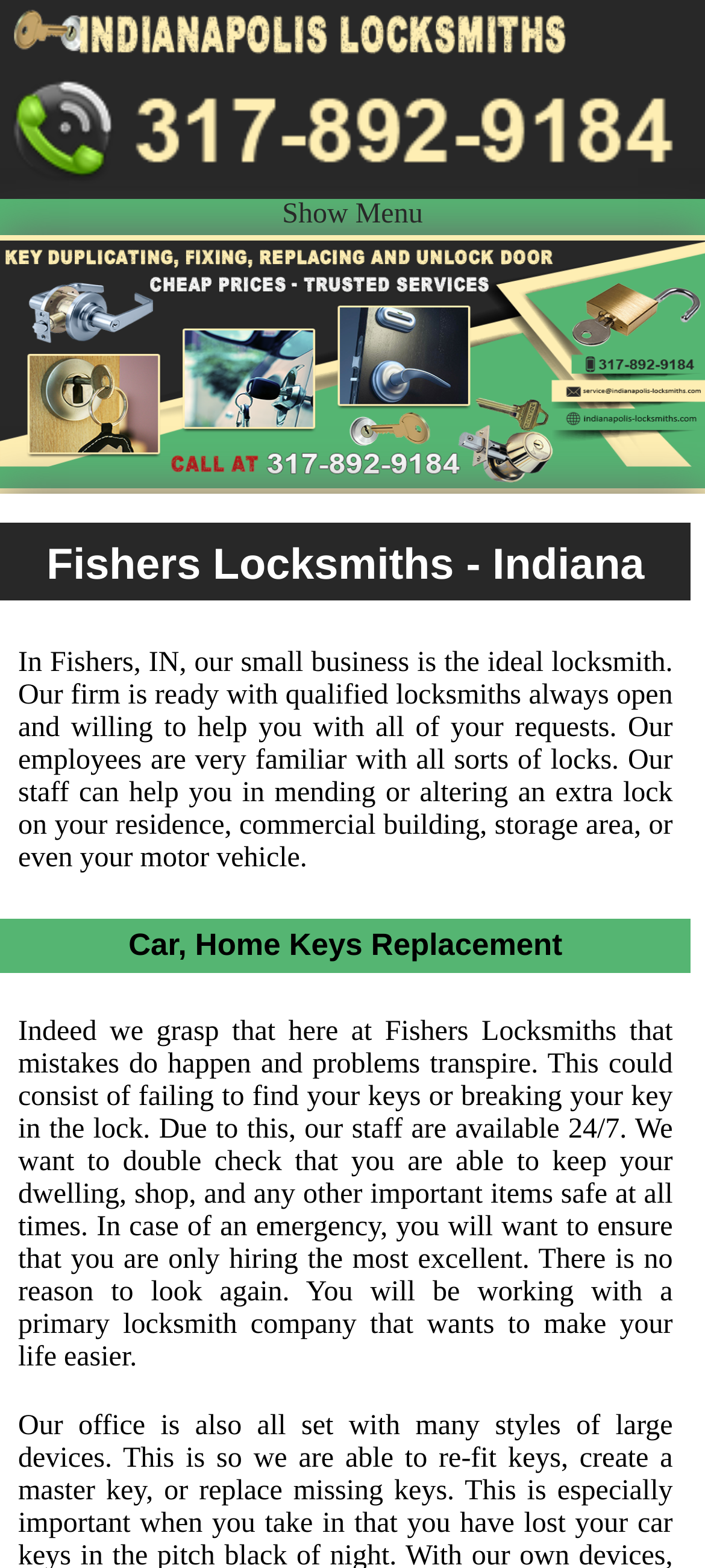Identify the bounding box coordinates of the HTML element based on this description: "alt="call us now"".

[0.0, 0.106, 1.0, 0.126]